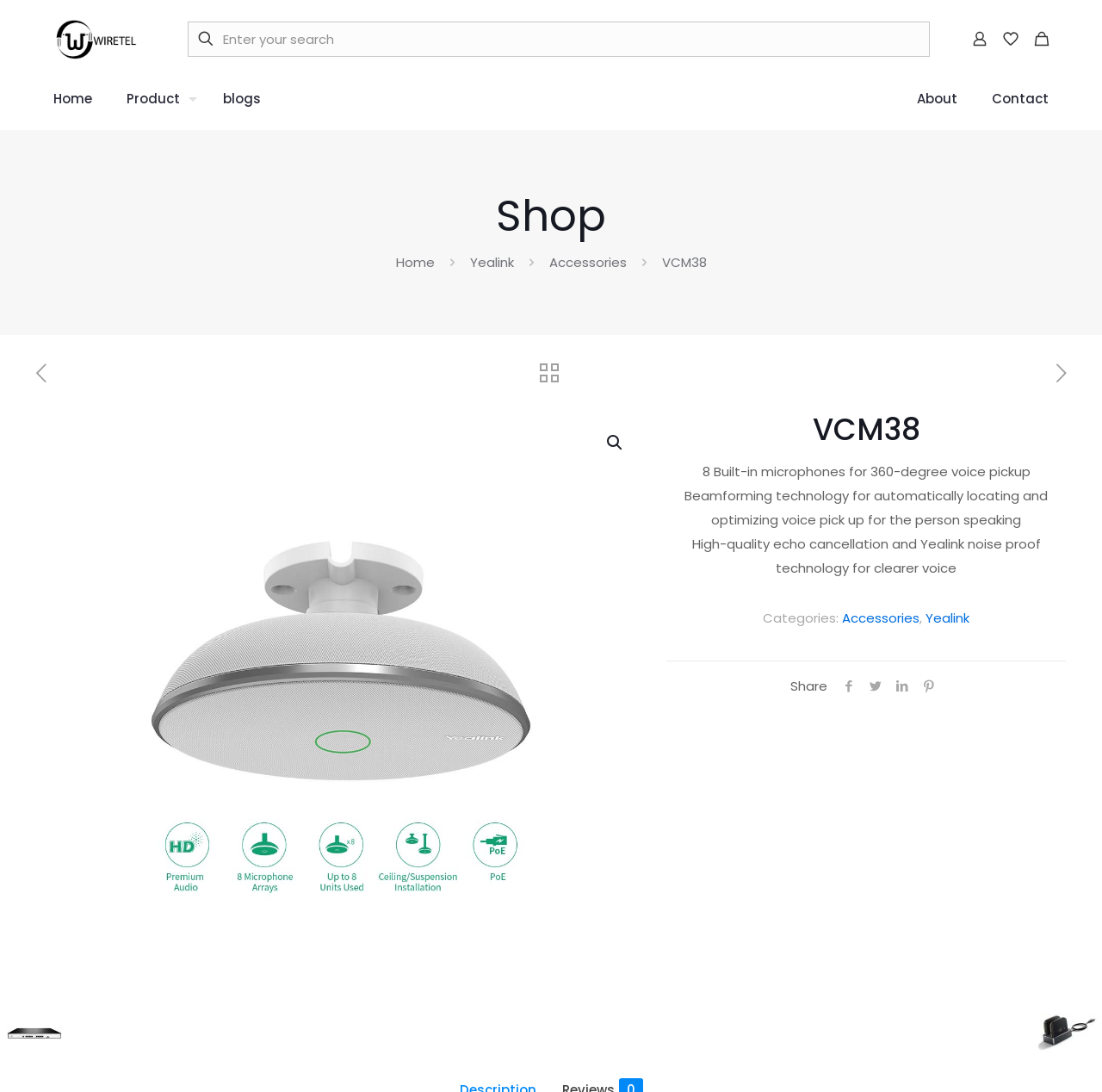Use a single word or phrase to answer the question:
What is the category of the product?

Accessories